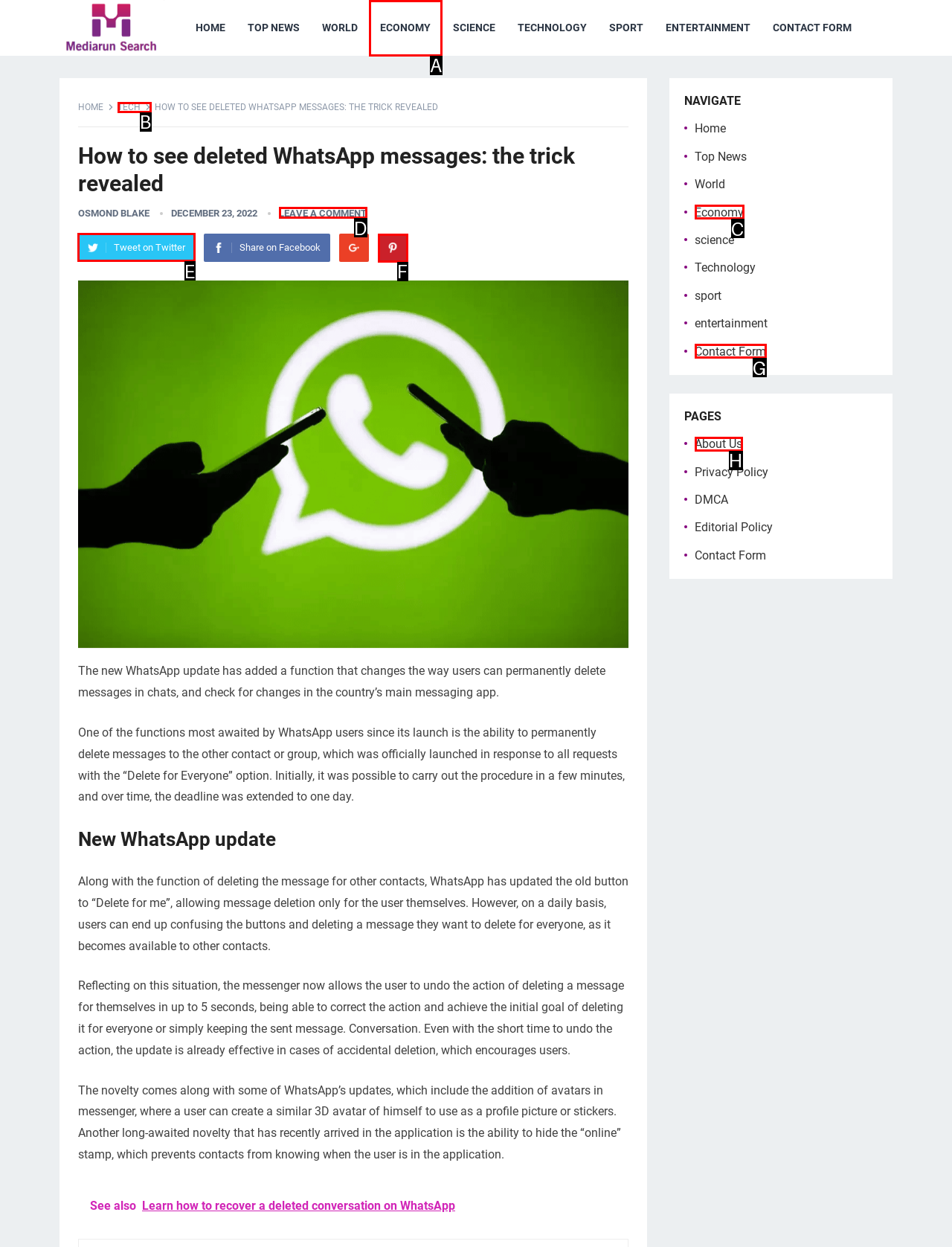Which HTML element should be clicked to perform the following task: Click on the Twitter Tweet on Twitter link
Reply with the letter of the appropriate option.

E